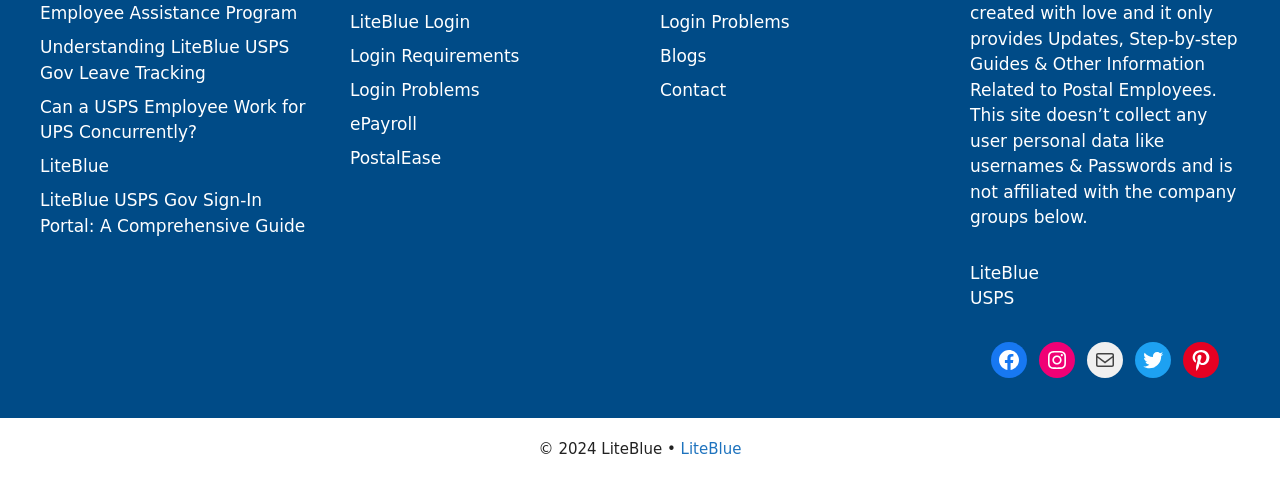Identify the bounding box coordinates for the UI element described as: "Login Problems". The coordinates should be provided as four floats between 0 and 1: [left, top, right, bottom].

[0.516, 0.024, 0.617, 0.066]